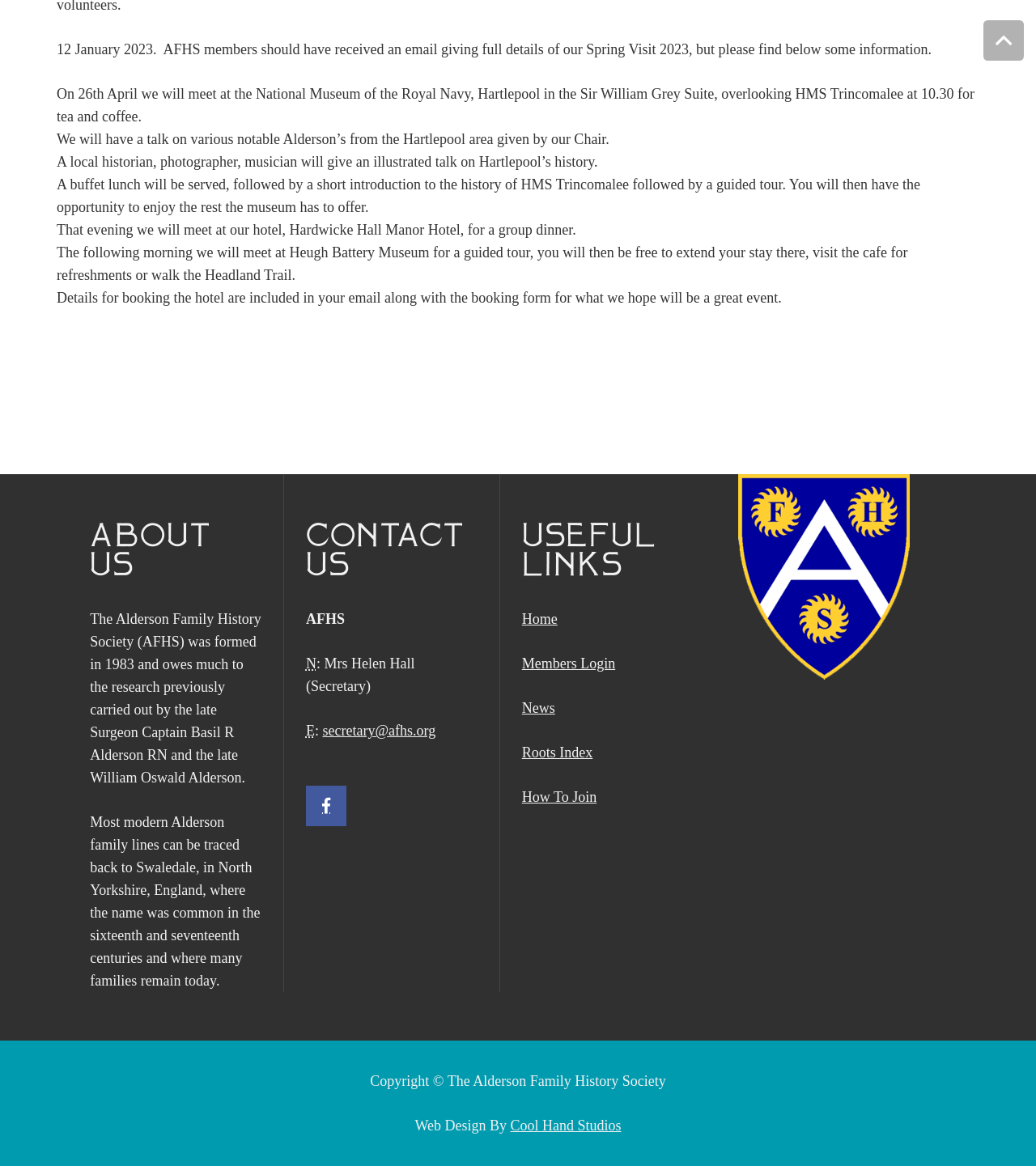Please identify the bounding box coordinates of the clickable area that will allow you to execute the instruction: "Check the 'USEFUL LINKS'".

[0.504, 0.448, 0.67, 0.499]